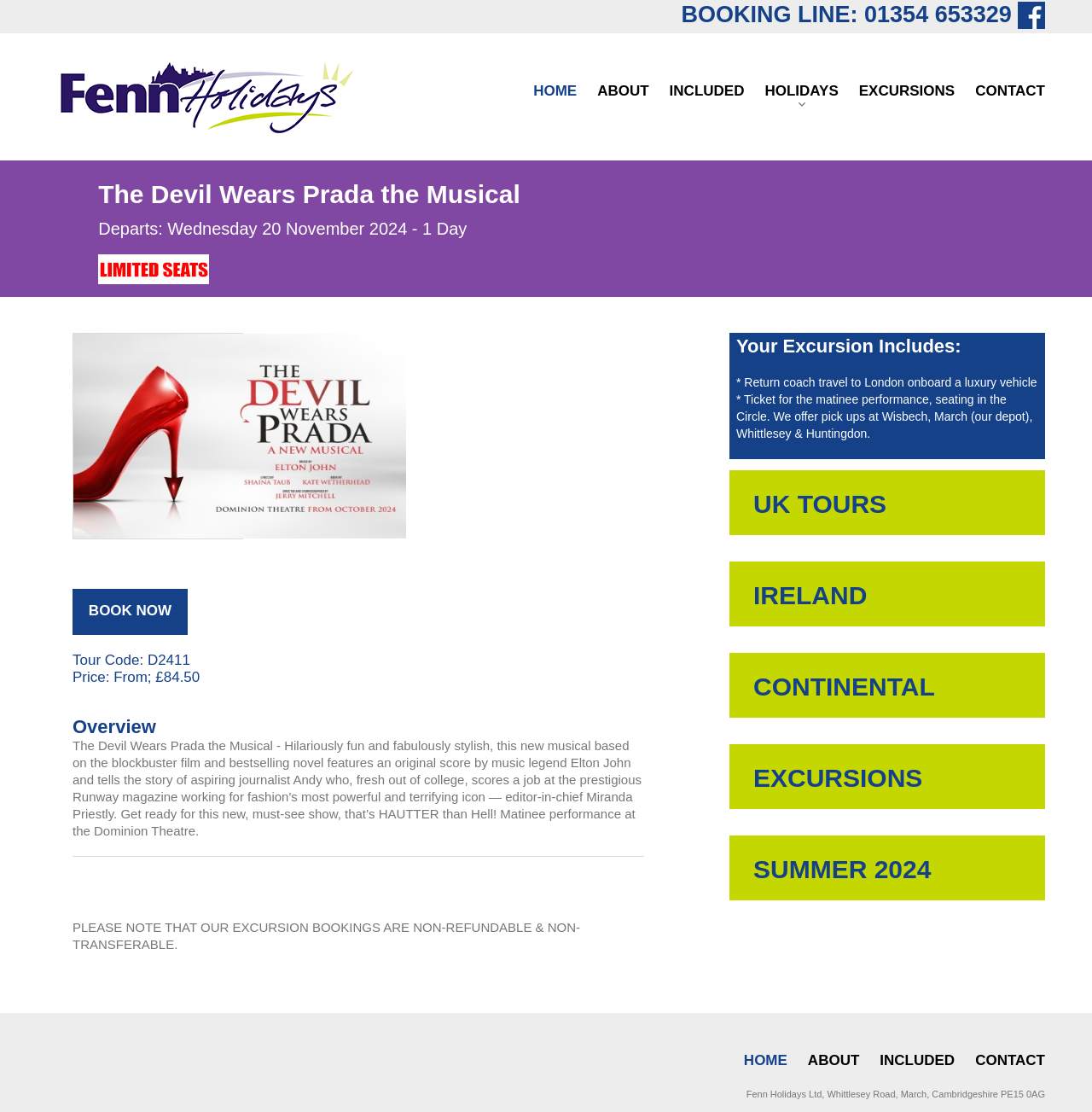Please determine the bounding box coordinates of the element to click in order to execute the following instruction: "View HOLIDAYS". The coordinates should be four float numbers between 0 and 1, specified as [left, top, right, bottom].

[0.7, 0.069, 0.768, 0.094]